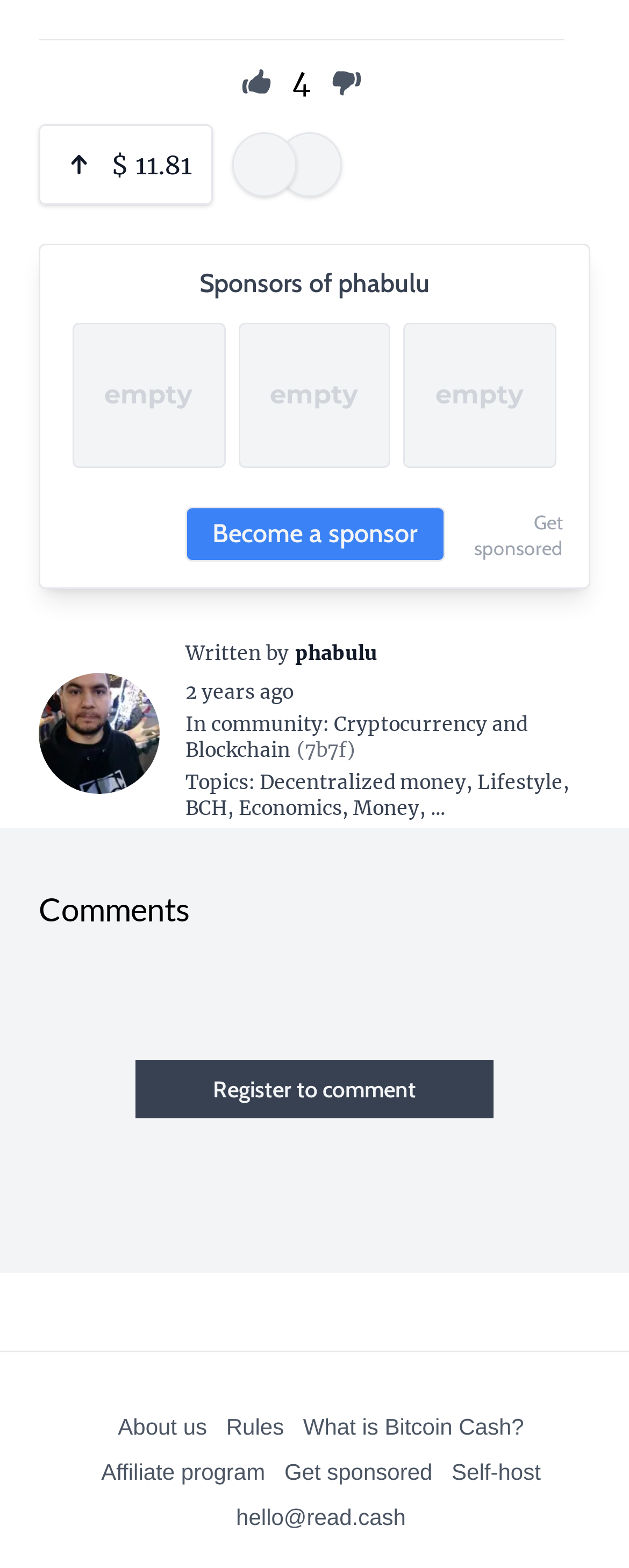Please provide the bounding box coordinates for the element that needs to be clicked to perform the instruction: "Get sponsored". The coordinates must consist of four float numbers between 0 and 1, formatted as [left, top, right, bottom].

[0.754, 0.325, 0.895, 0.357]